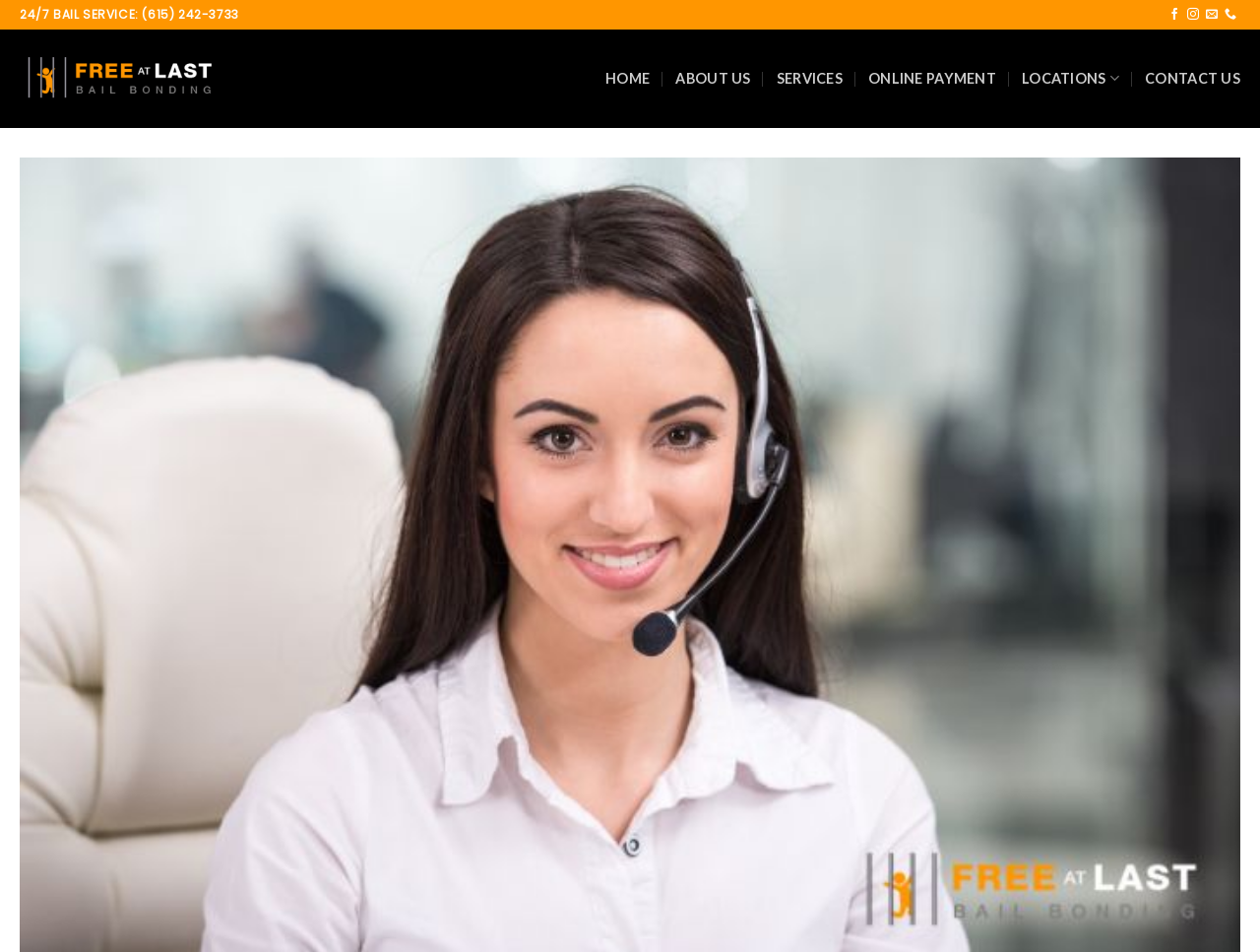Please specify the bounding box coordinates of the clickable region necessary for completing the following instruction: "Call the 24/7 bail service". The coordinates must consist of four float numbers between 0 and 1, i.e., [left, top, right, bottom].

[0.016, 0.007, 0.19, 0.024]